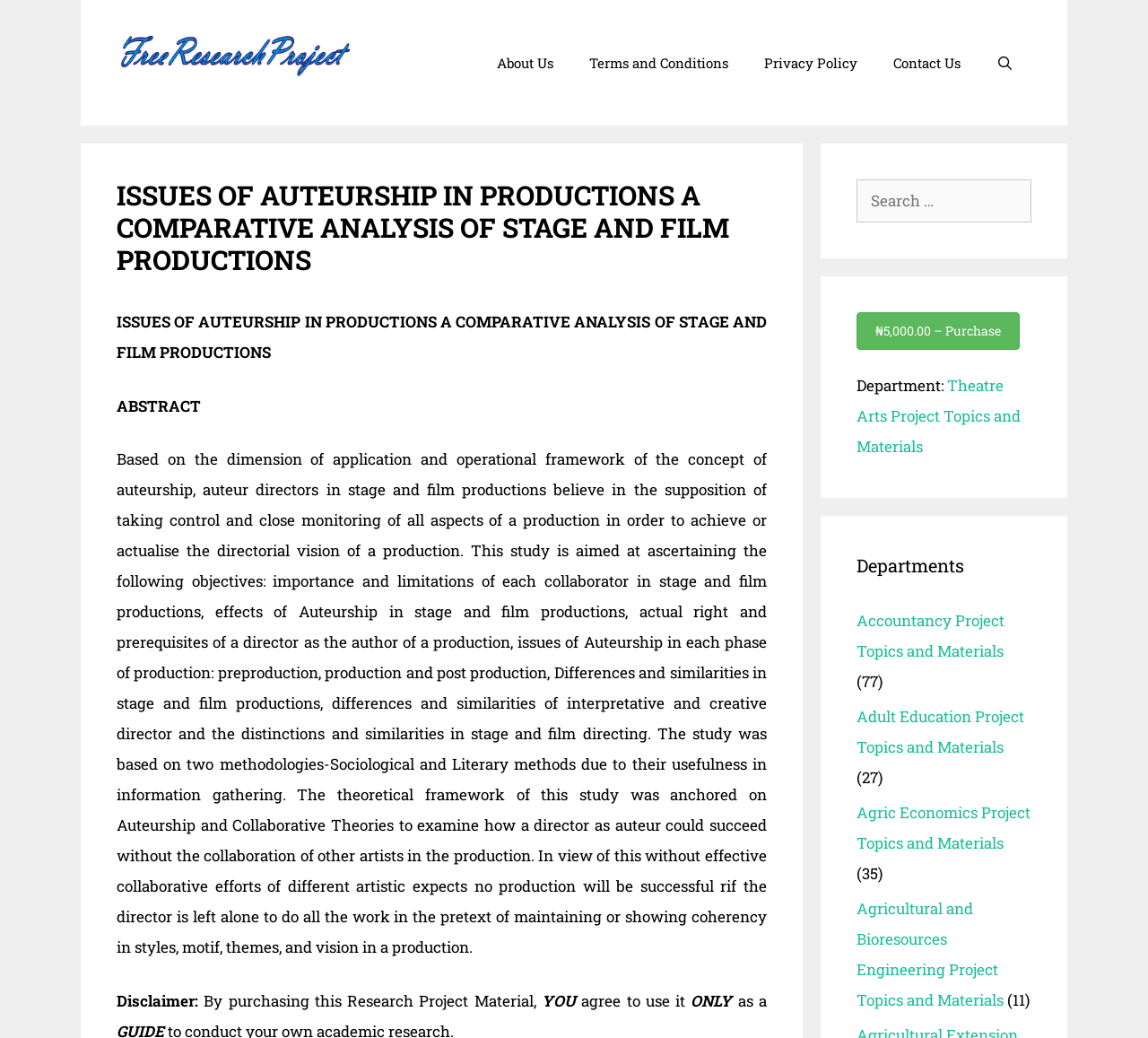Review the image closely and give a comprehensive answer to the question: What is the price of the research project?

The price of the research project can be found by looking at the button on the webpage that says '₦5,000.00 – Purchase Loading'. This button indicates that the research project can be purchased for ₦5,000.00.